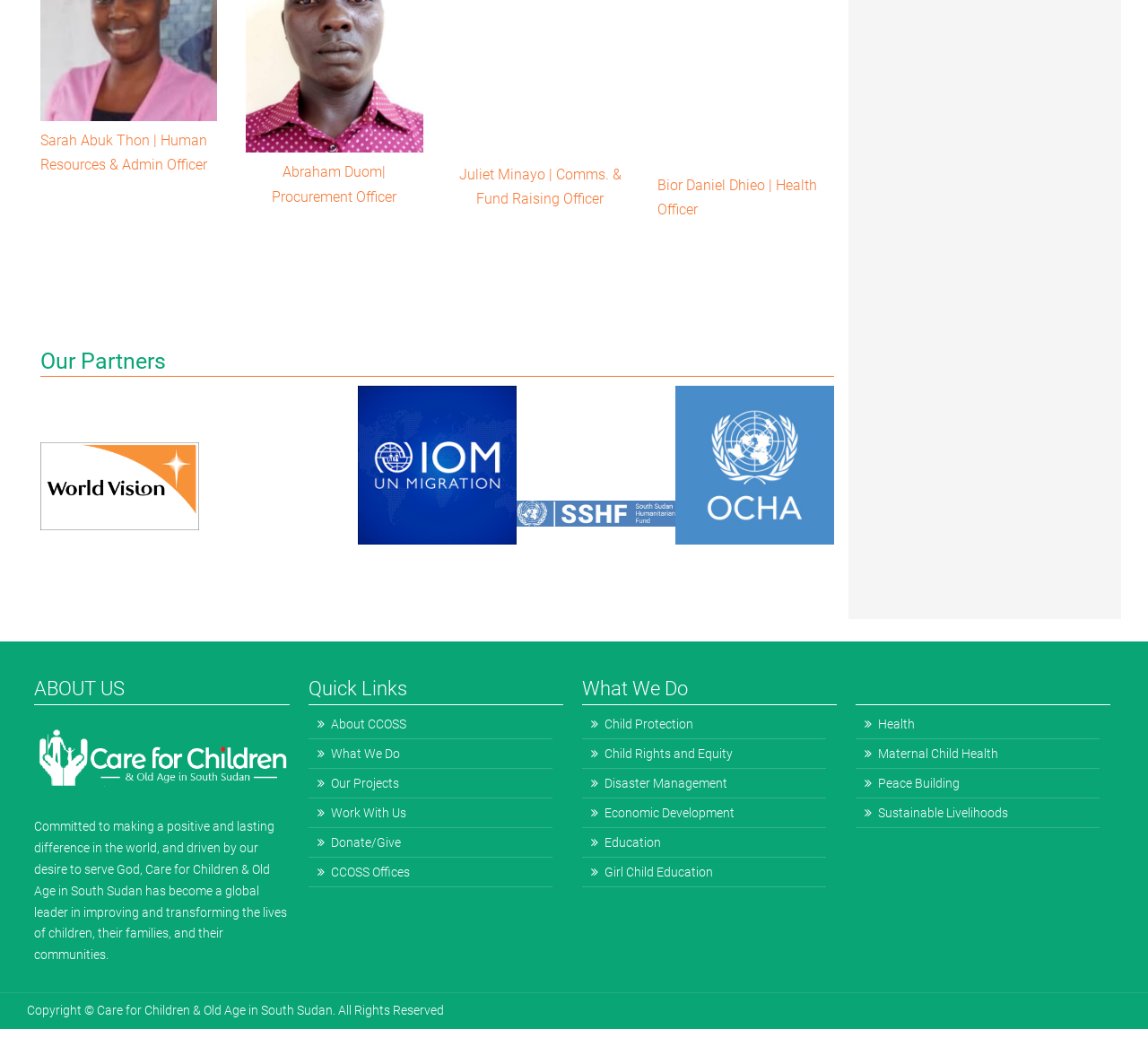Provide a one-word or brief phrase answer to the question:
What is the main purpose of the organization?

To make a positive and lasting difference in the world